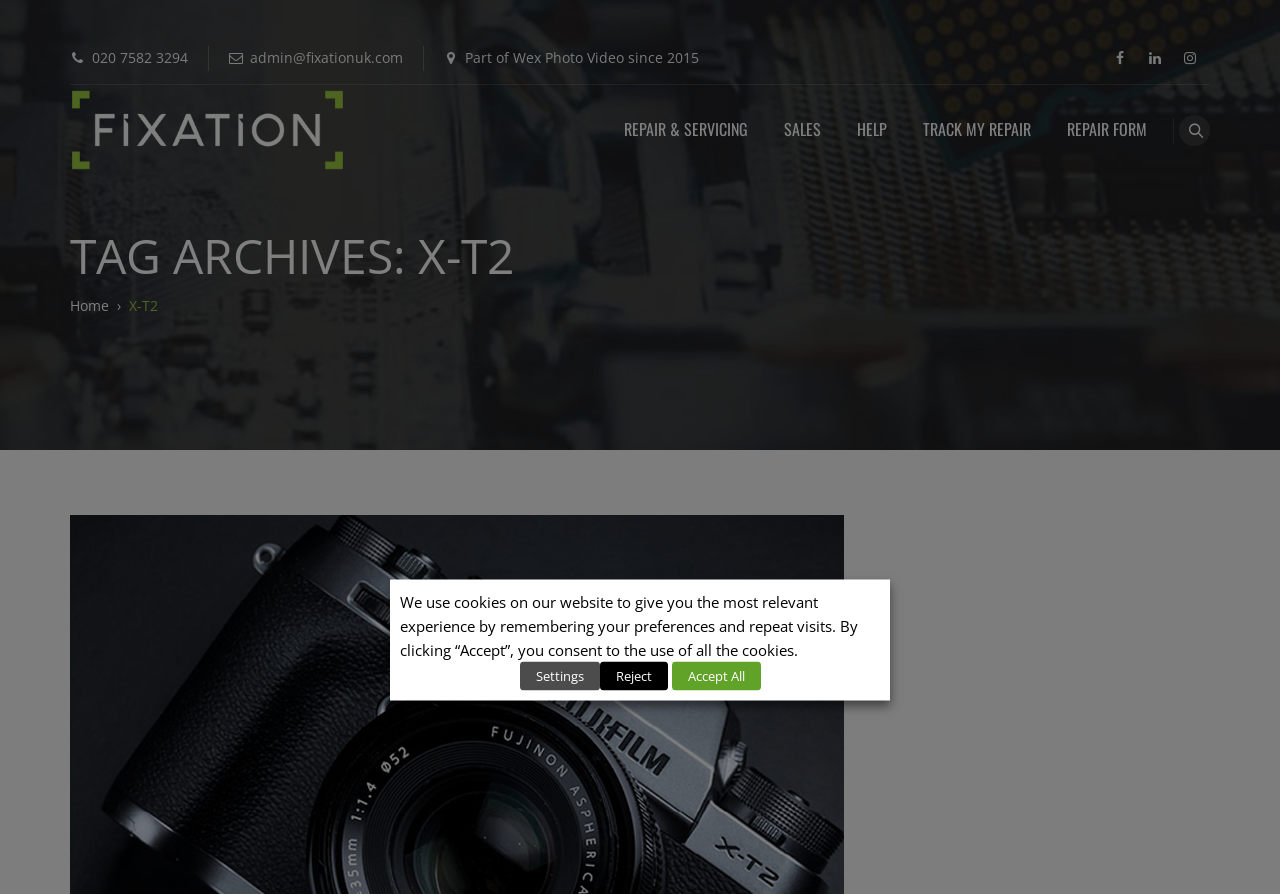Please indicate the bounding box coordinates of the element's region to be clicked to achieve the instruction: "Click the Fixation link". Provide the coordinates as four float numbers between 0 and 1, i.e., [left, top, right, bottom].

[0.055, 0.089, 0.275, 0.2]